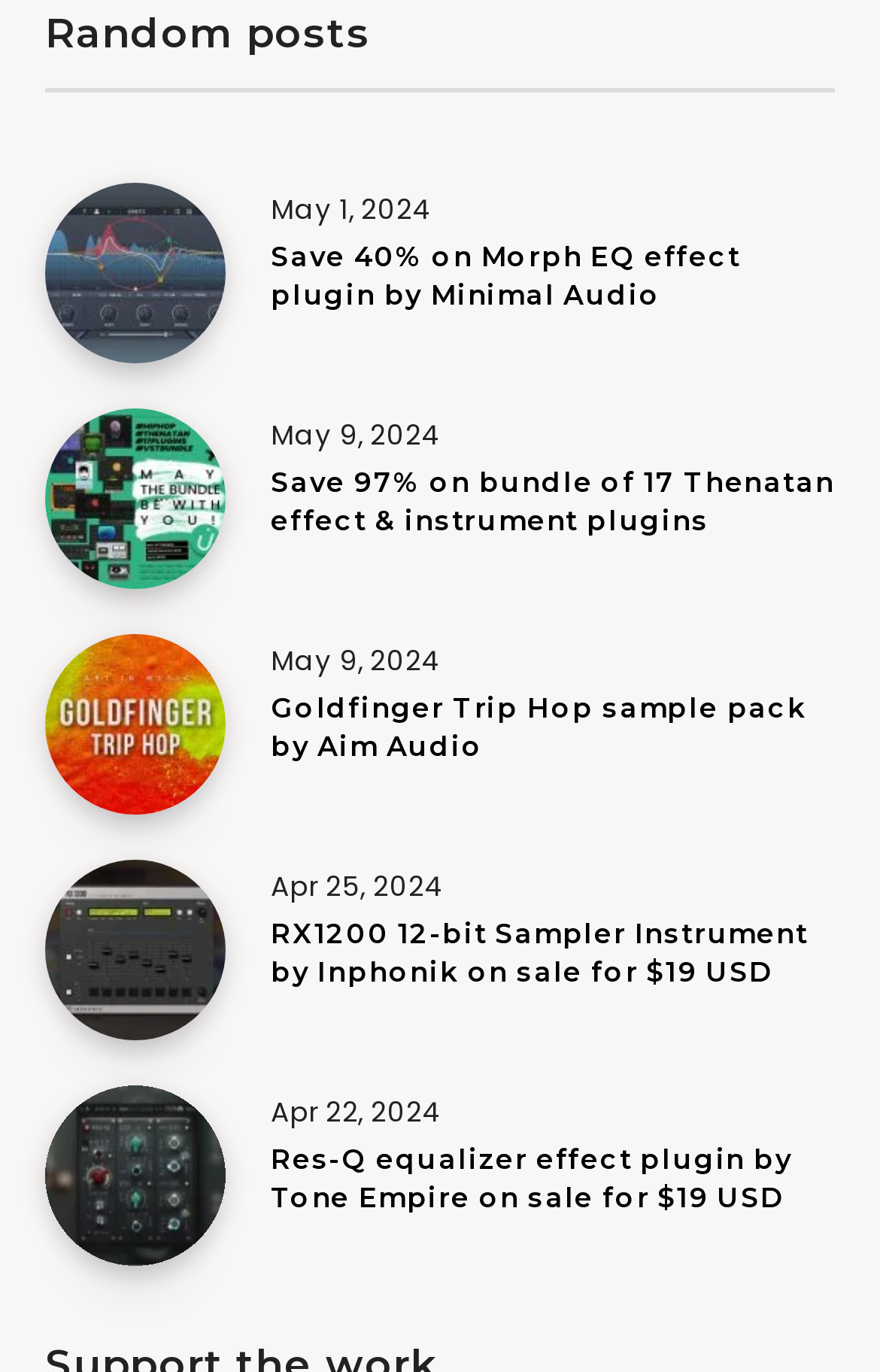Please provide the bounding box coordinates for the element that needs to be clicked to perform the following instruction: "Share this event on Facebook". The coordinates should be given as four float numbers between 0 and 1, i.e., [left, top, right, bottom].

None